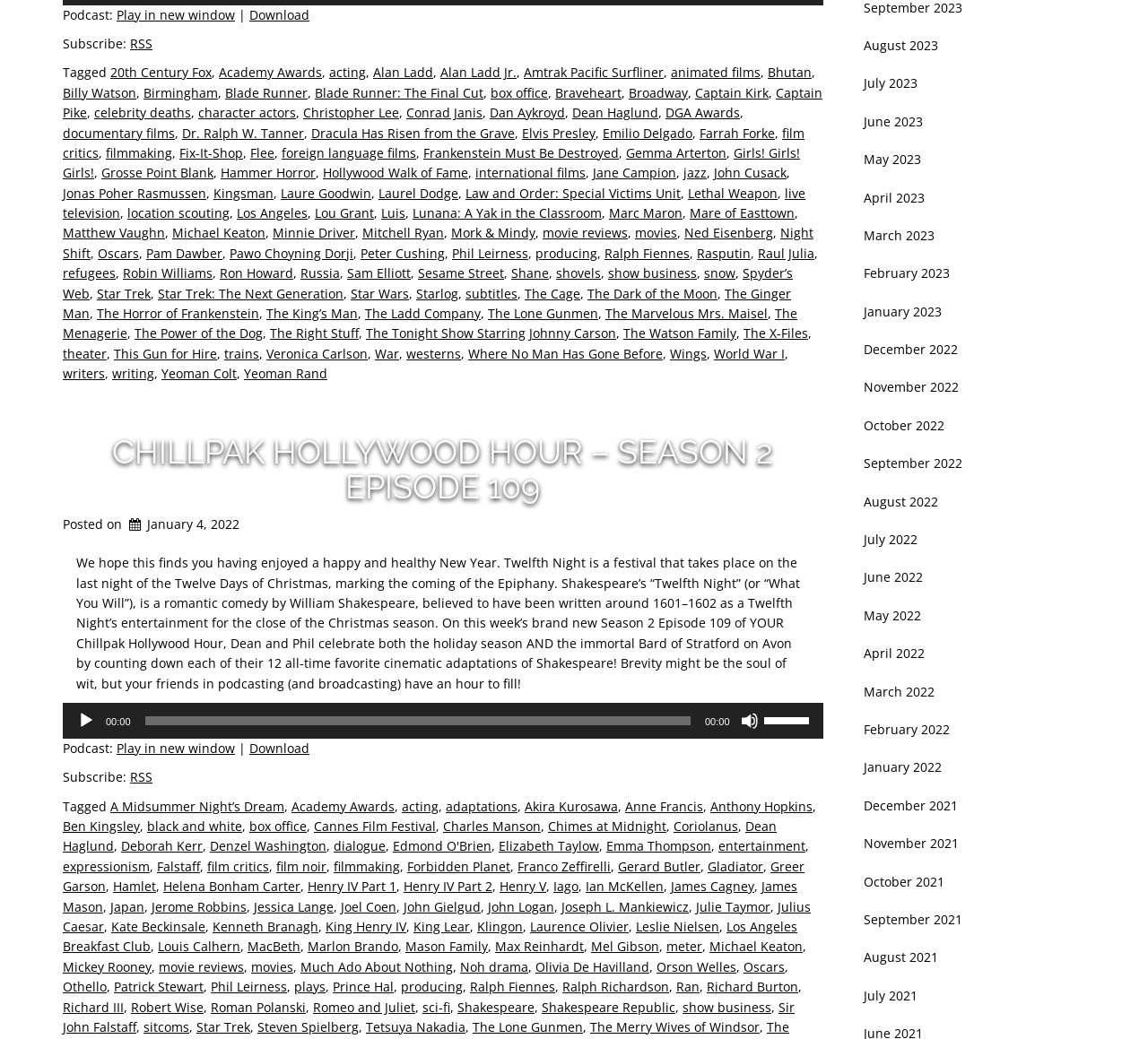How can I subscribe to the podcast?
Please respond to the question with as much detail as possible.

To subscribe to the podcast, I can click on the 'Subscribe' link, which offers an RSS option, allowing me to stay updated with new episodes.